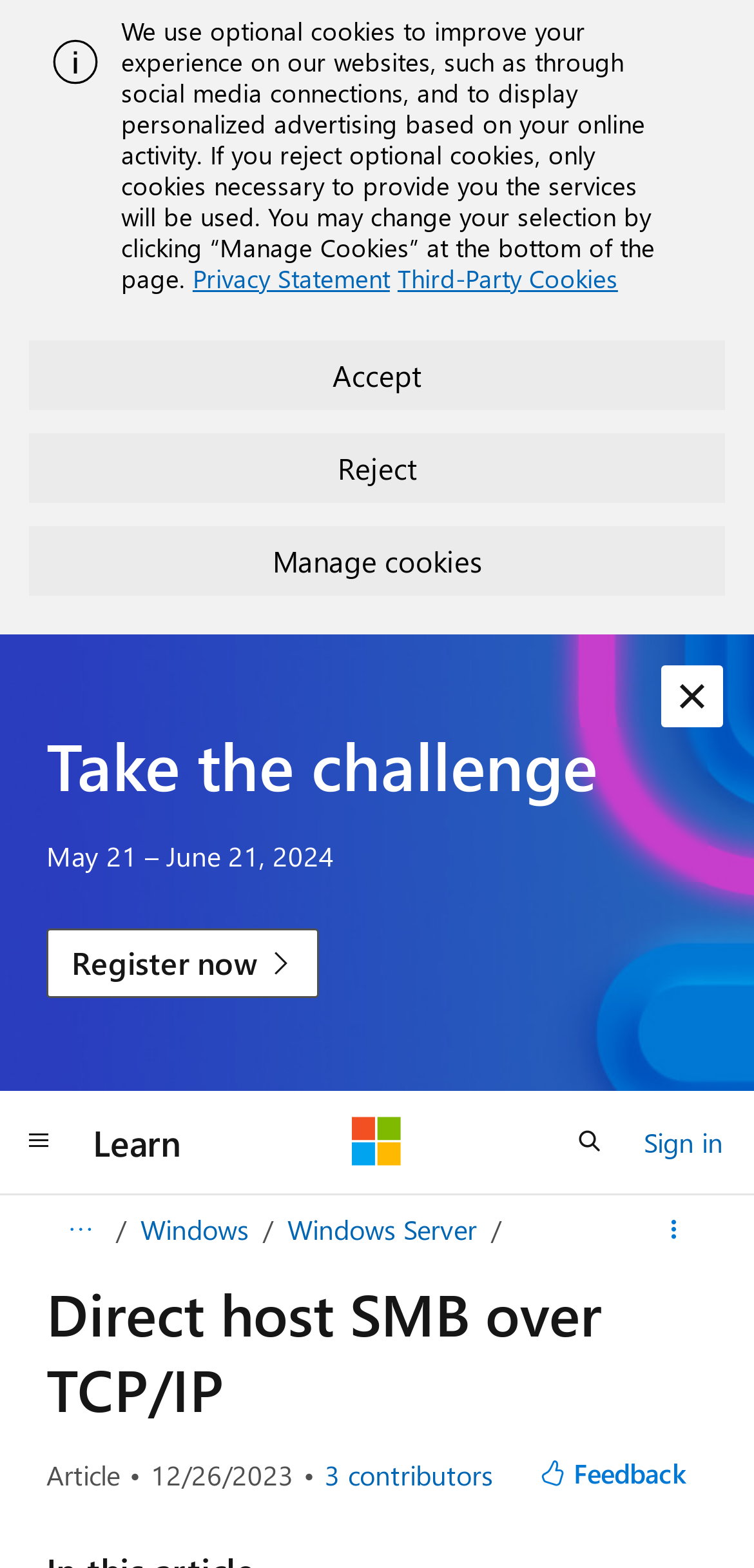Identify the bounding box coordinates of the area you need to click to perform the following instruction: "Go to Windows Server page".

[0.381, 0.772, 0.632, 0.796]